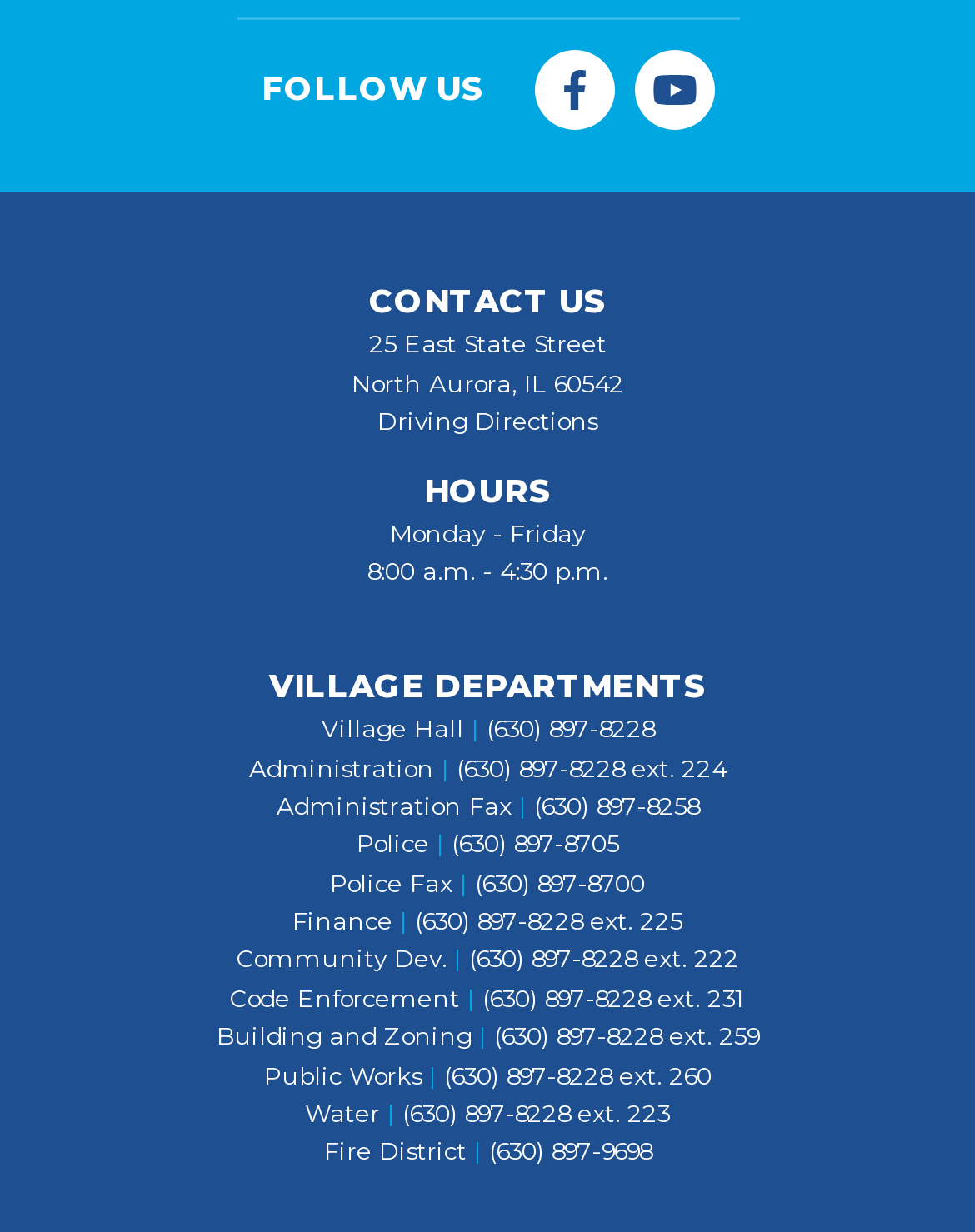Could you locate the bounding box coordinates for the section that should be clicked to accomplish this task: "View the Police department's contact information".

[0.463, 0.674, 0.635, 0.696]